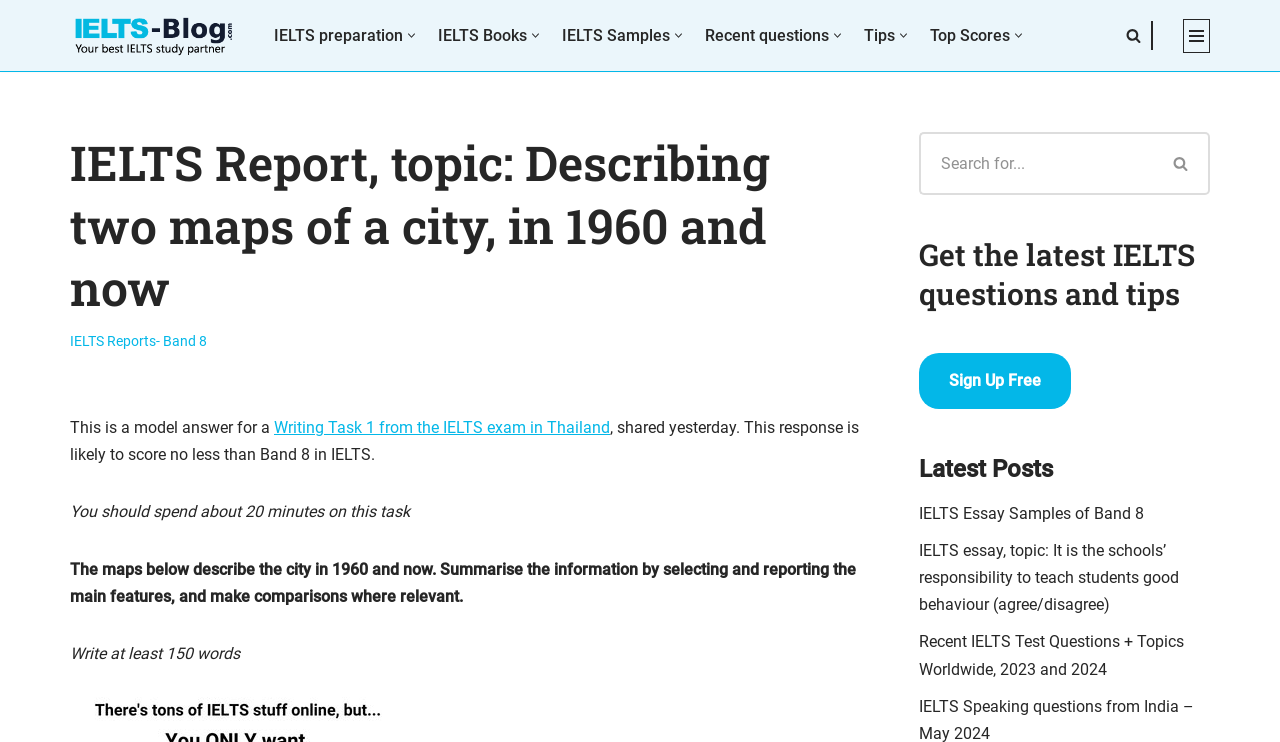Specify the bounding box coordinates of the area that needs to be clicked to achieve the following instruction: "View All Comments".

None